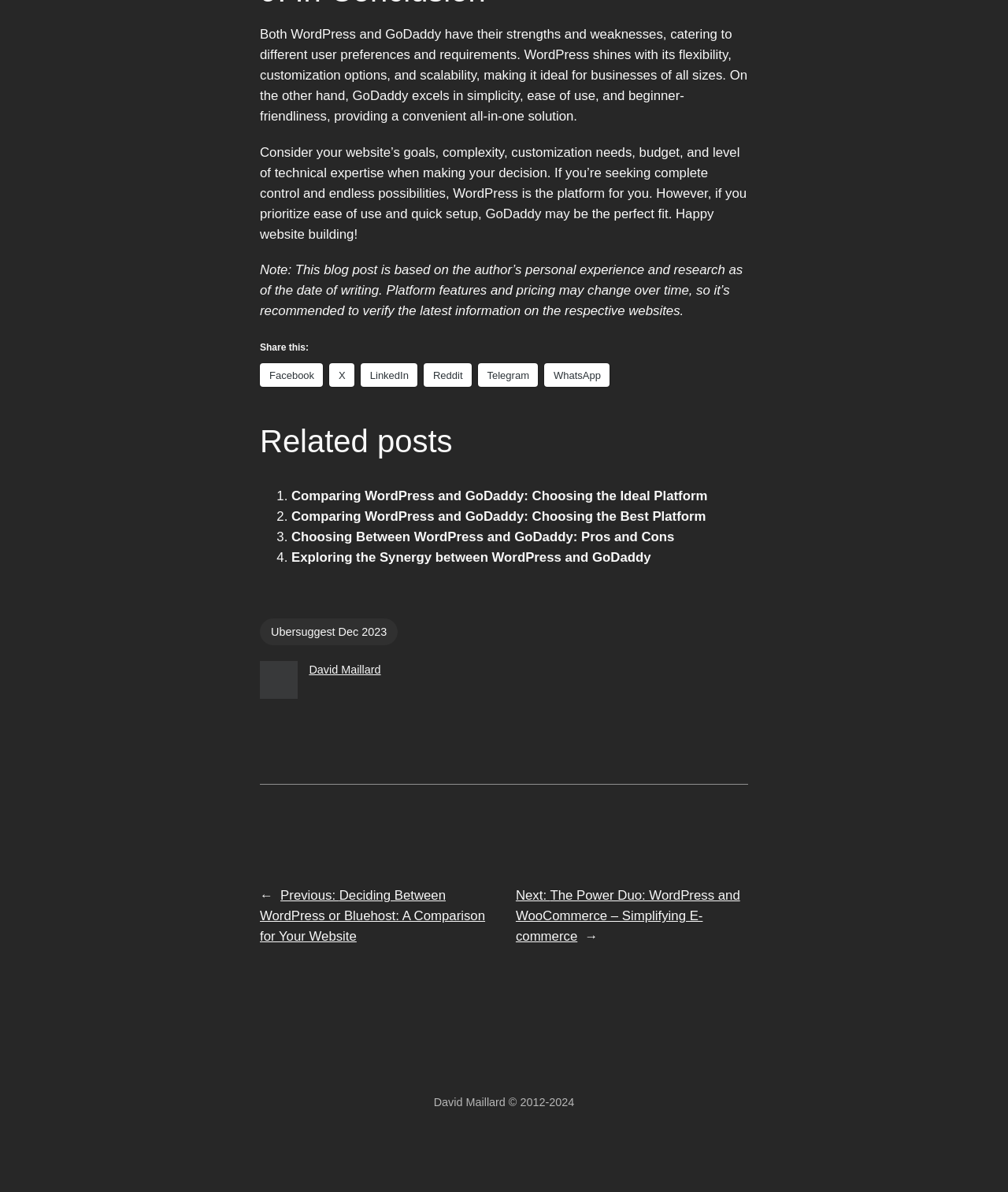Please locate the bounding box coordinates of the element that should be clicked to achieve the given instruction: "Share on Facebook".

[0.258, 0.304, 0.32, 0.324]